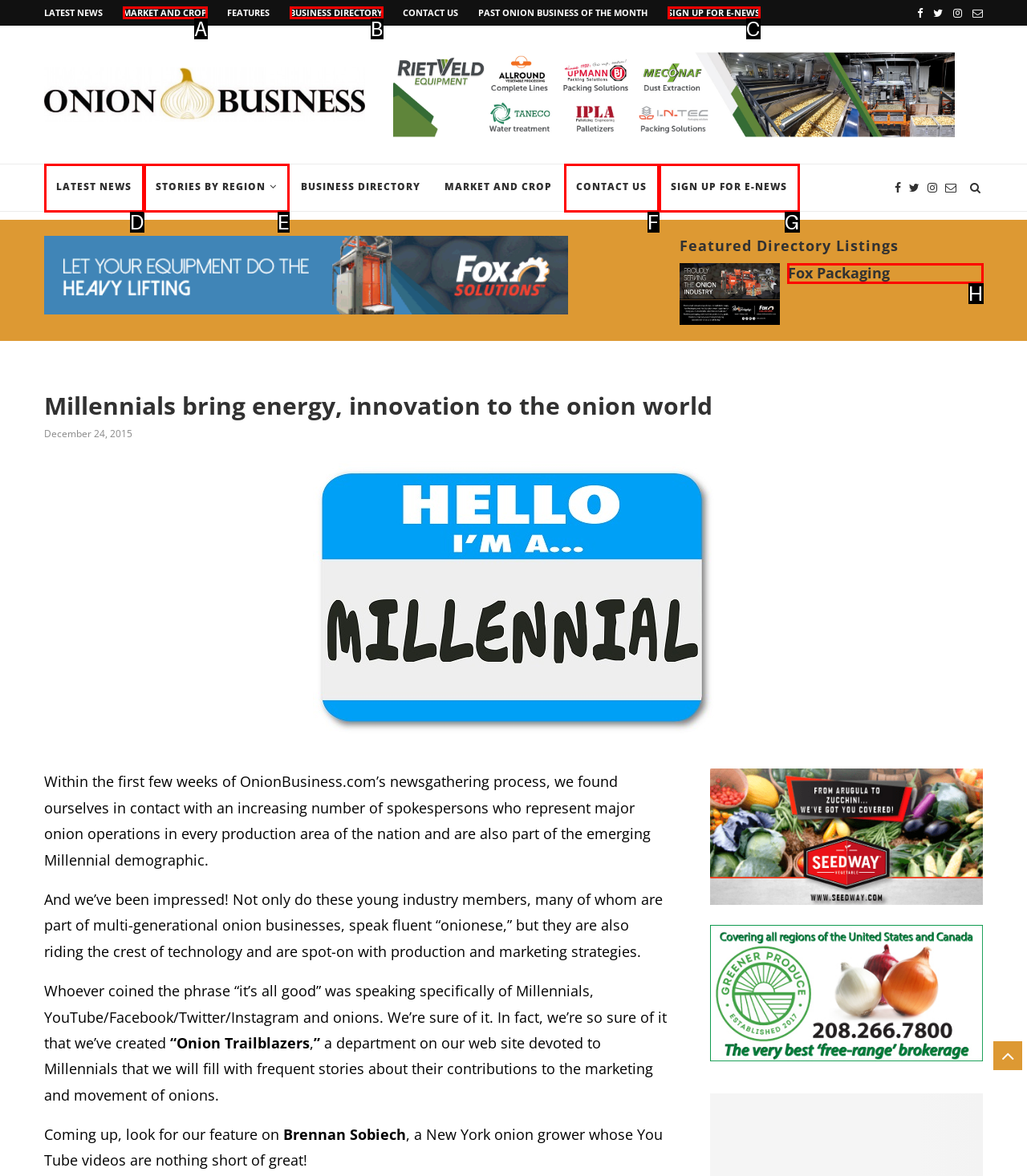Using the description: Stories By Region, find the corresponding HTML element. Provide the letter of the matching option directly.

E